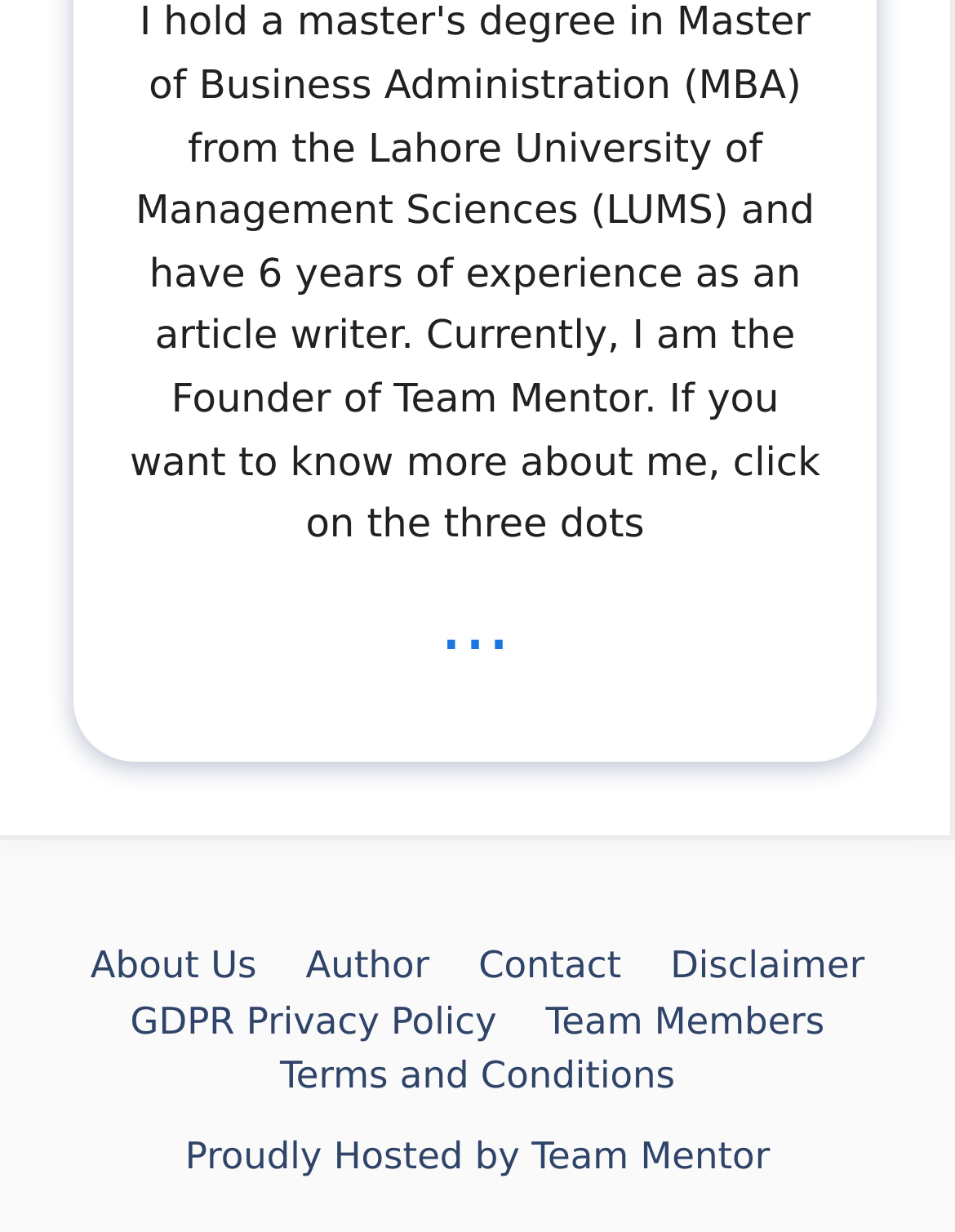Identify the bounding box coordinates of the clickable section necessary to follow the following instruction: "read disclaimer". The coordinates should be presented as four float numbers from 0 to 1, i.e., [left, top, right, bottom].

[0.702, 0.766, 0.905, 0.802]